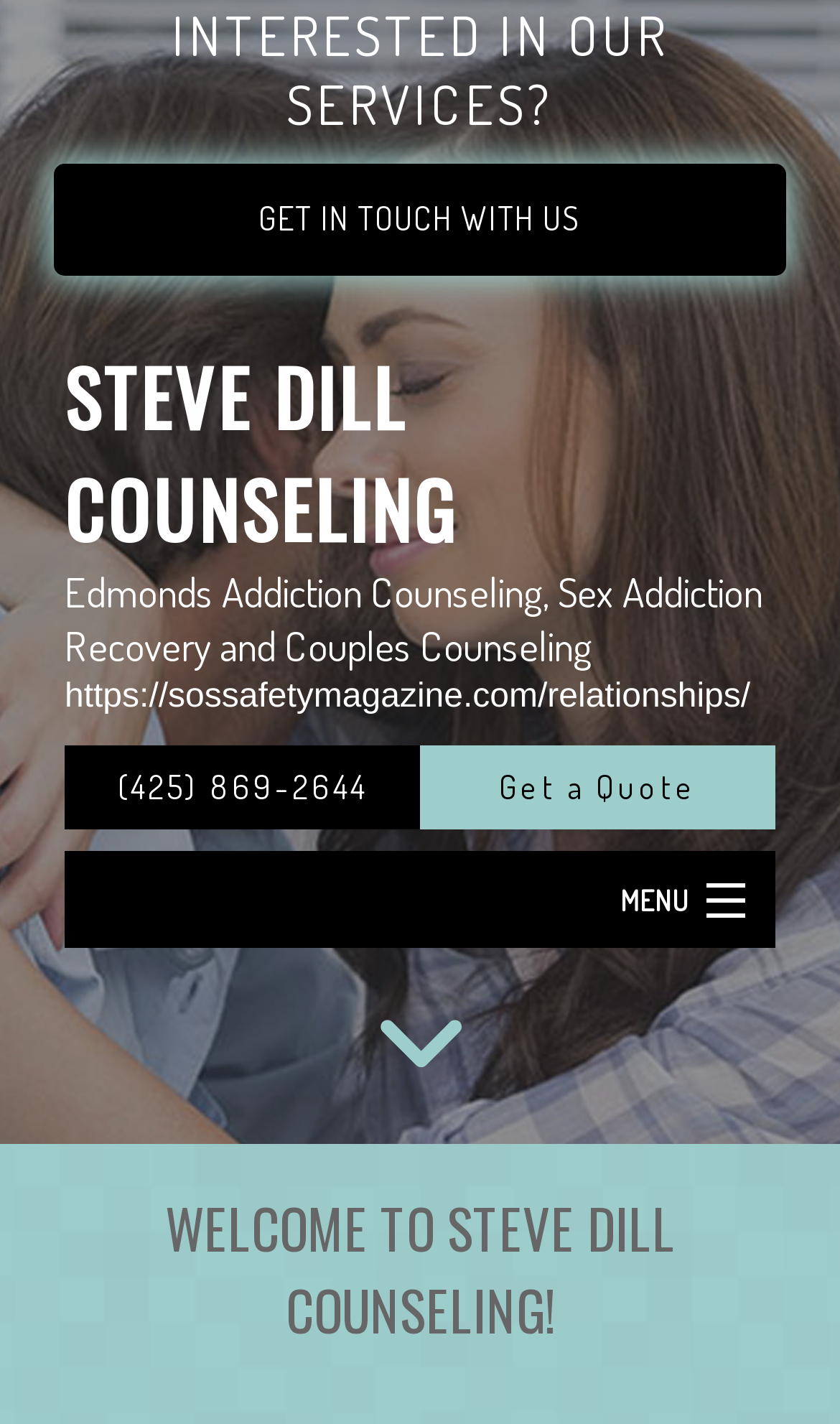Please determine the bounding box coordinates for the UI element described as: "Get in touch with us".

[0.064, 0.115, 0.936, 0.194]